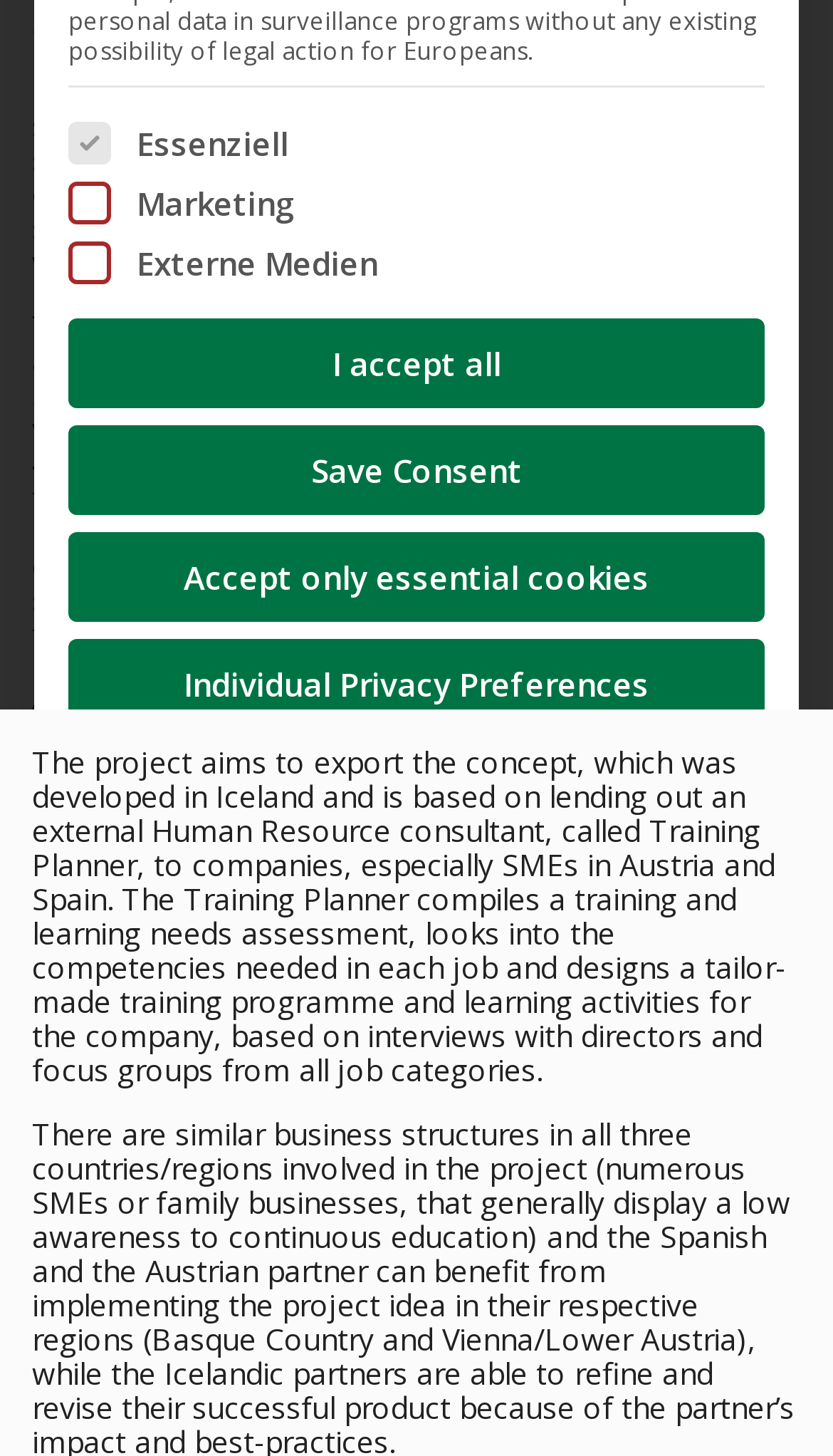Bounding box coordinates are given in the format (top-left x, top-left y, bottom-right x, bottom-right y). All values should be floating point numbers between 0 and 1. Provide the bounding box coordinate for the UI element described as: parent_node: Externe Medien name="external-media"

[0.082, 0.165, 0.133, 0.194]